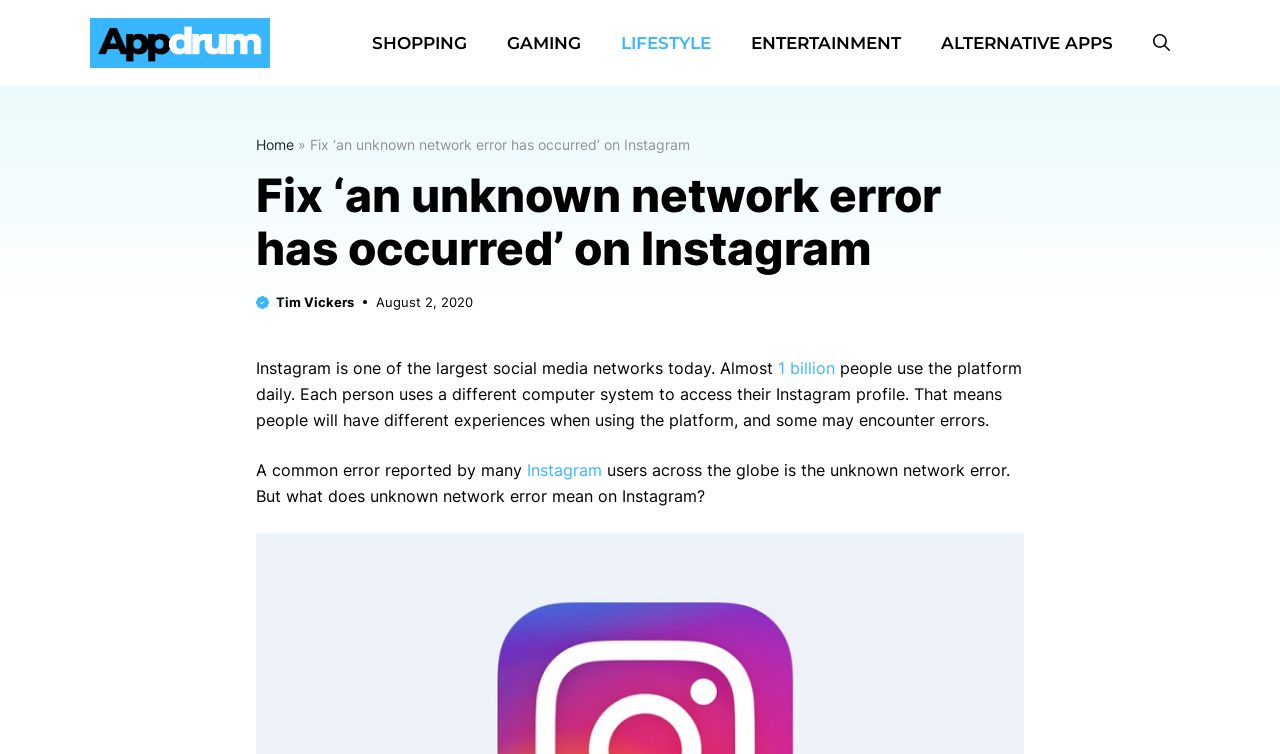Pinpoint the bounding box coordinates of the clickable element needed to complete the instruction: "Click the 'AppDrum' link". The coordinates should be provided as four float numbers between 0 and 1: [left, top, right, bottom].

[0.07, 0.041, 0.211, 0.069]